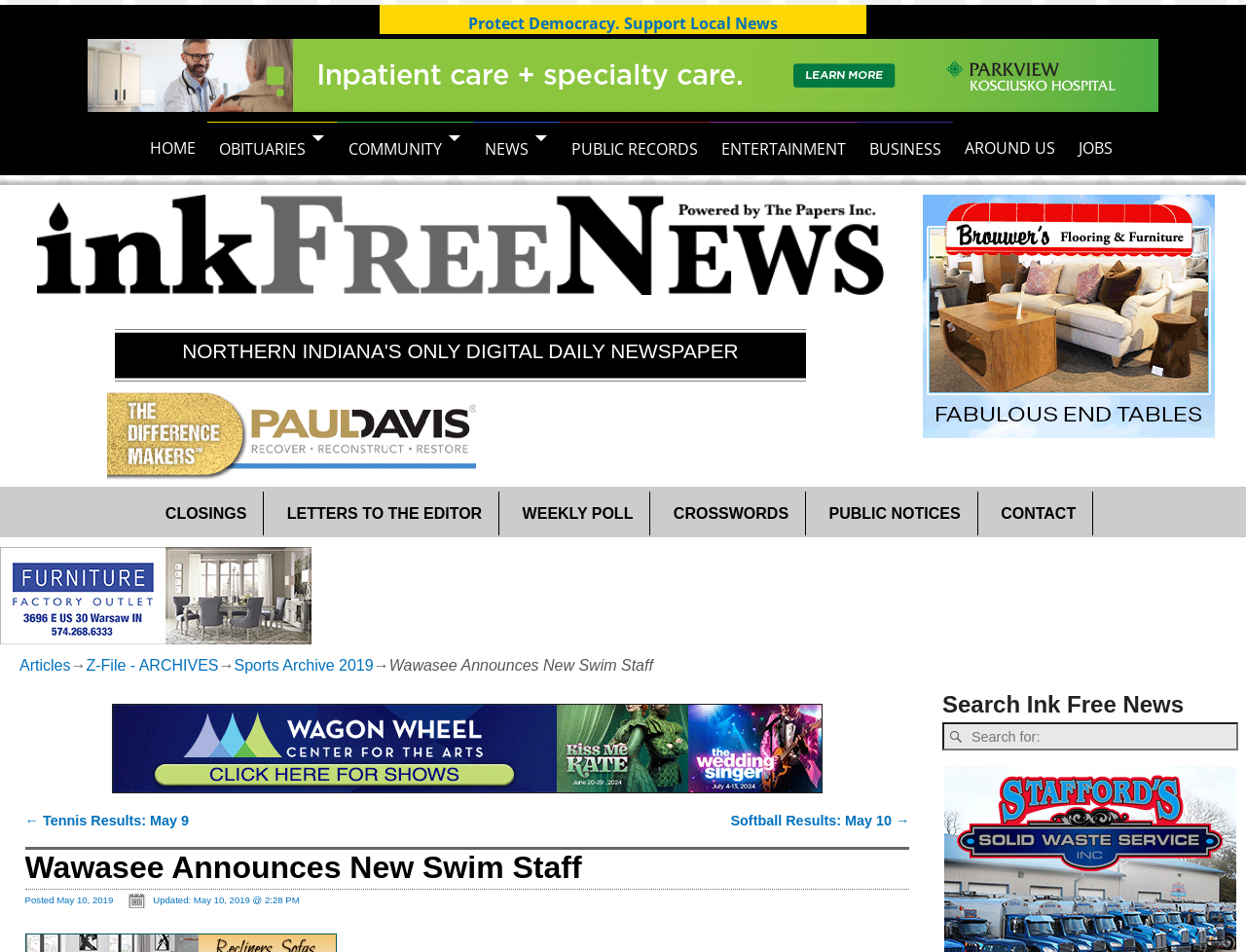What is the name of the news website?
Refer to the screenshot and answer in one word or phrase.

Ink Free News